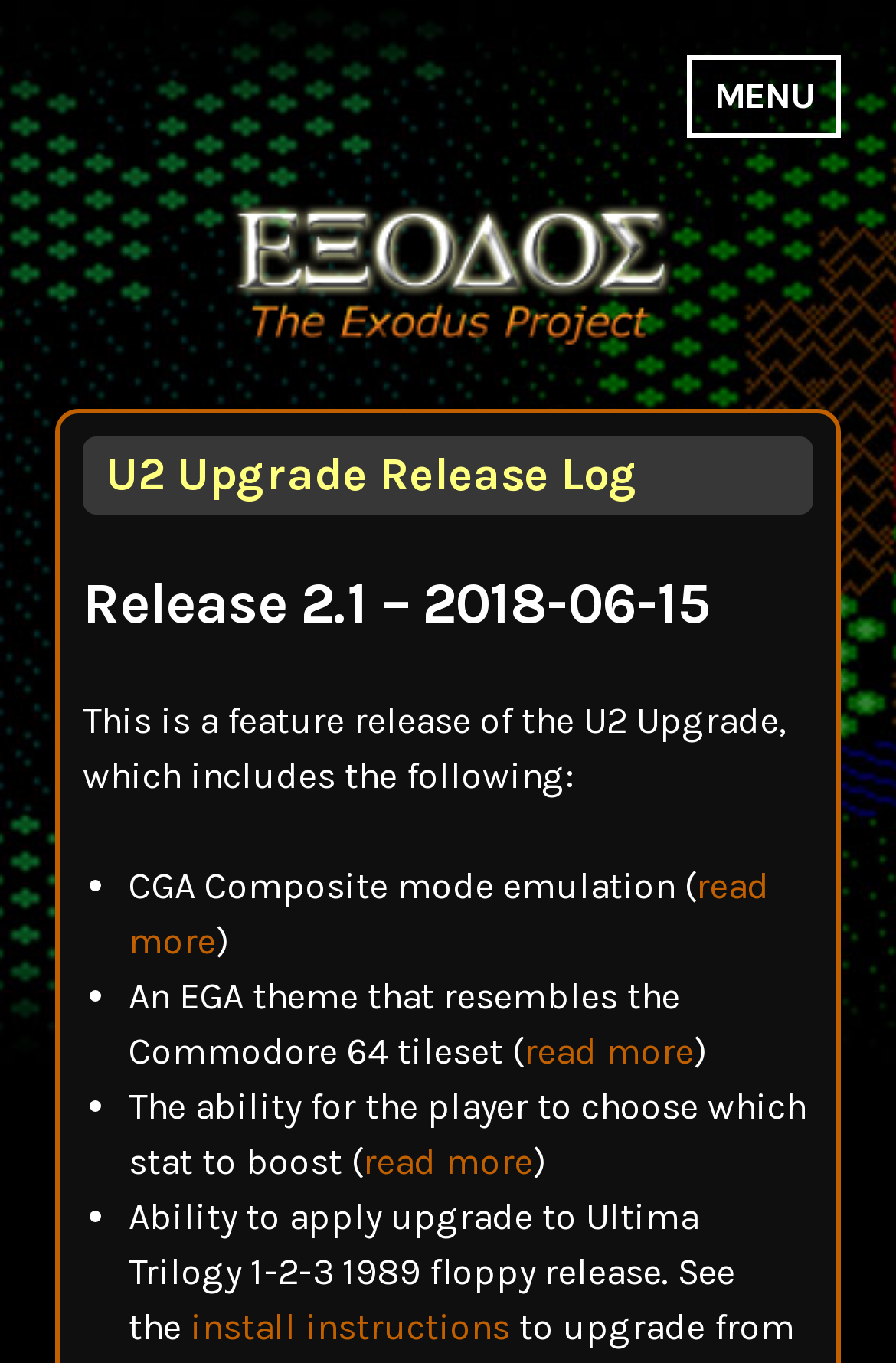Please give a short response to the question using one word or a phrase:
How many features are listed in the U2 Upgrade release log?

4